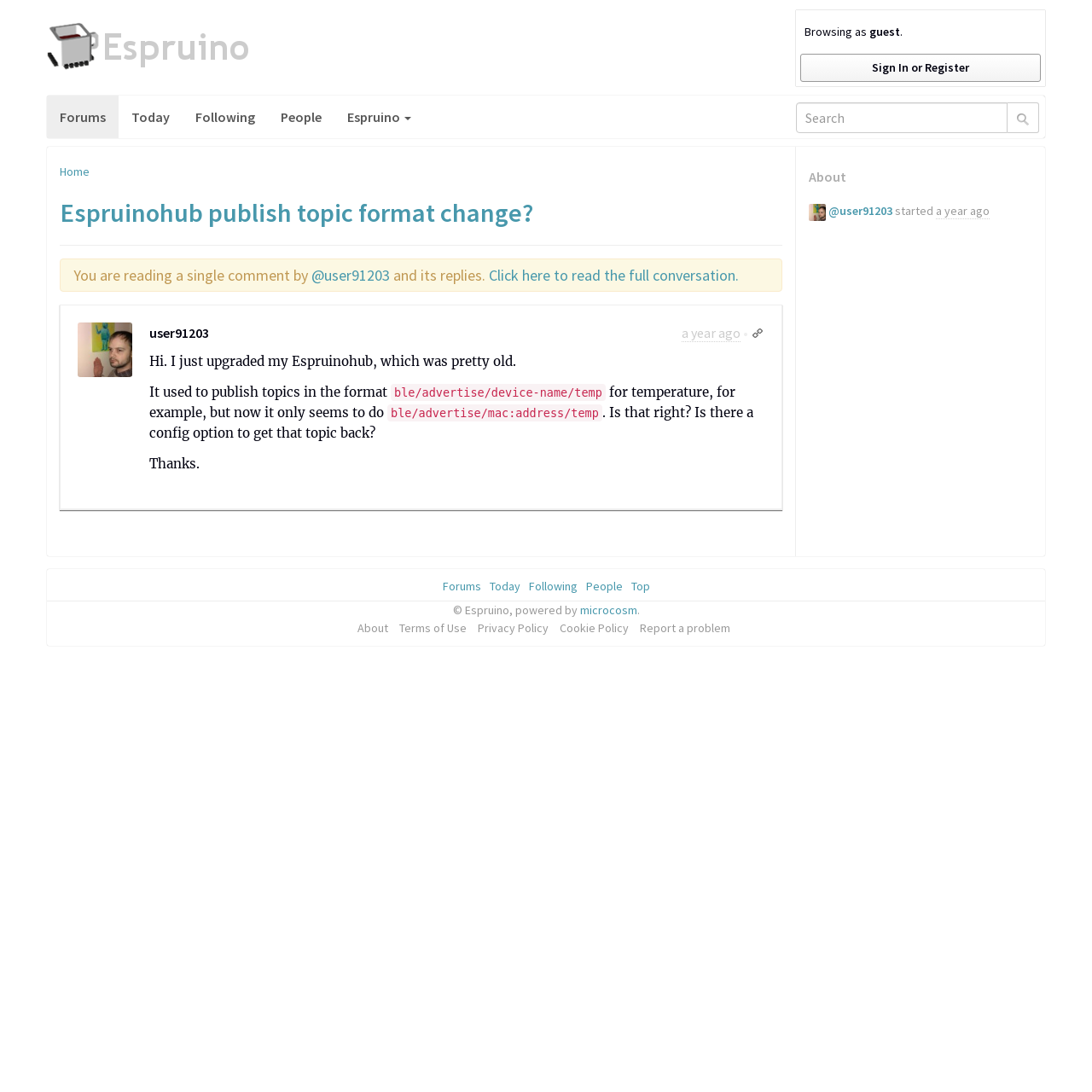Carefully examine the image and provide an in-depth answer to the question: What is the name of the platform that powers Espruino?

I found the name of the platform by looking at the link element with the text 'Microcosm' which is located at the bottom of the page.